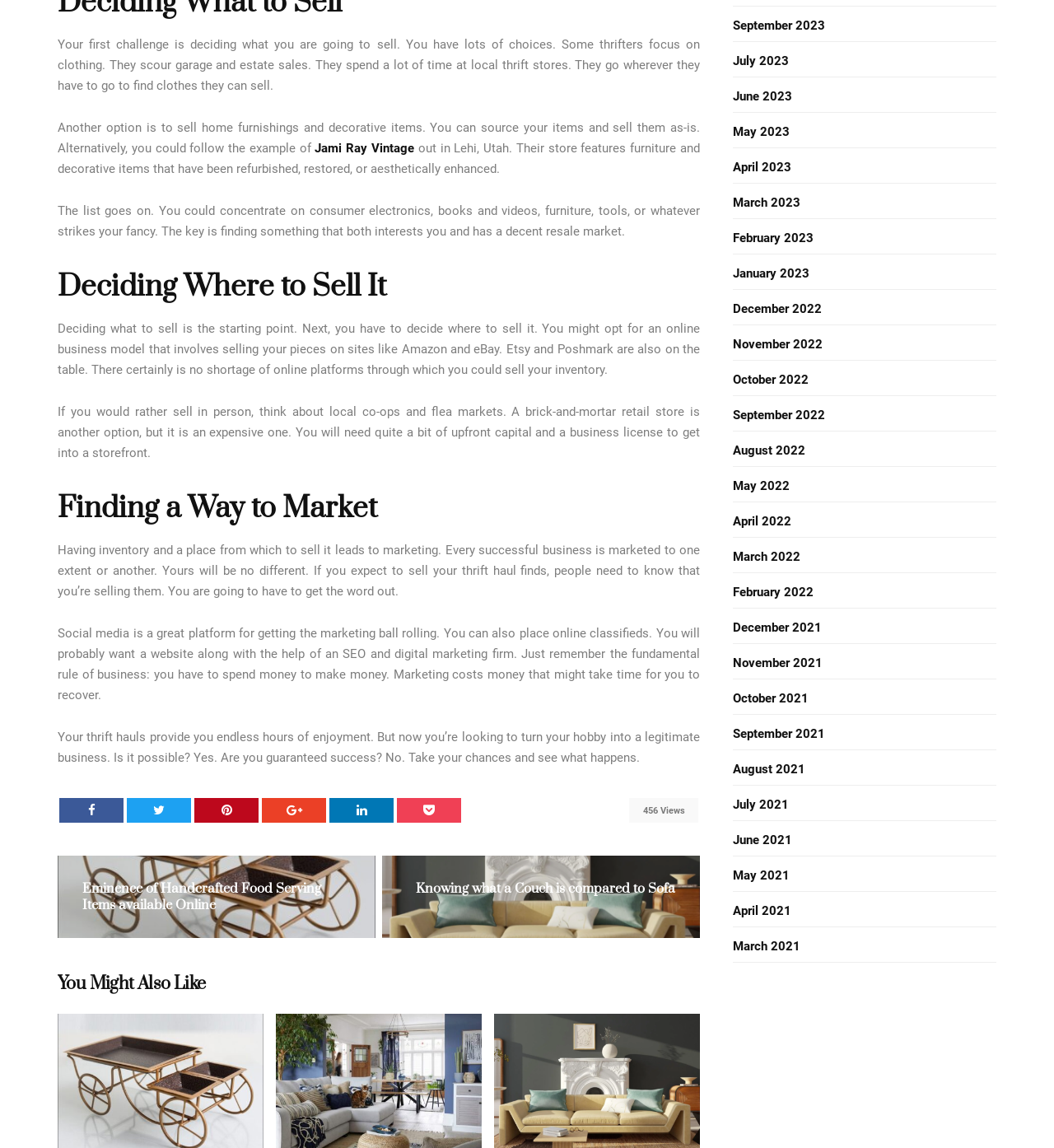Use one word or a short phrase to answer the question provided: 
What are some online platforms to sell inventory?

Amazon, eBay, Etsy, Poshmark